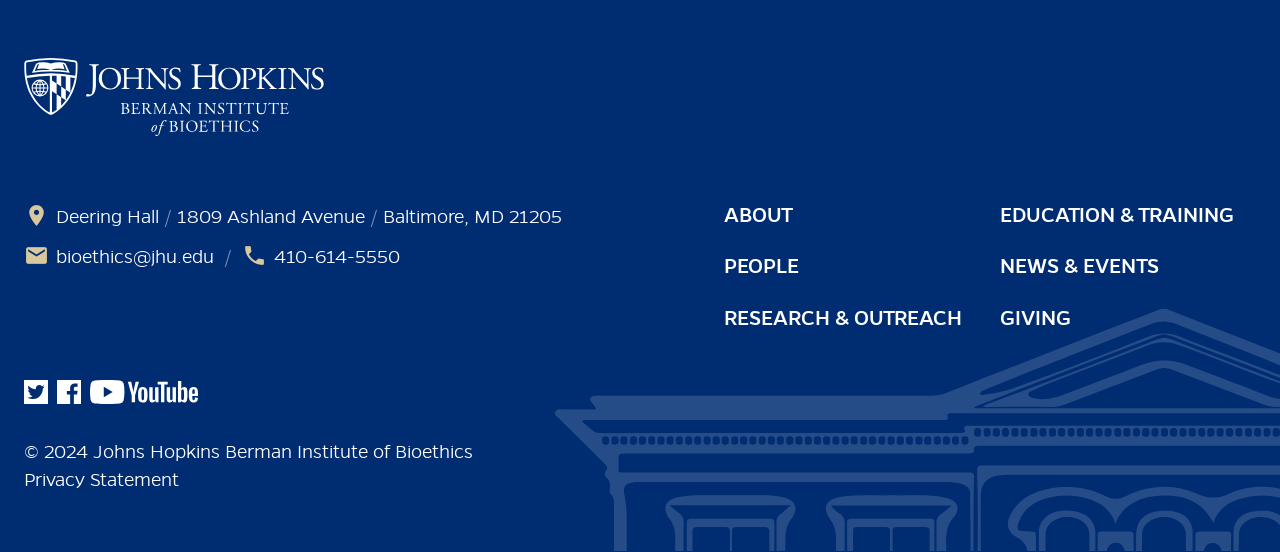Given the element description "Impact Curator" in the screenshot, predict the bounding box coordinates of that UI element.

None